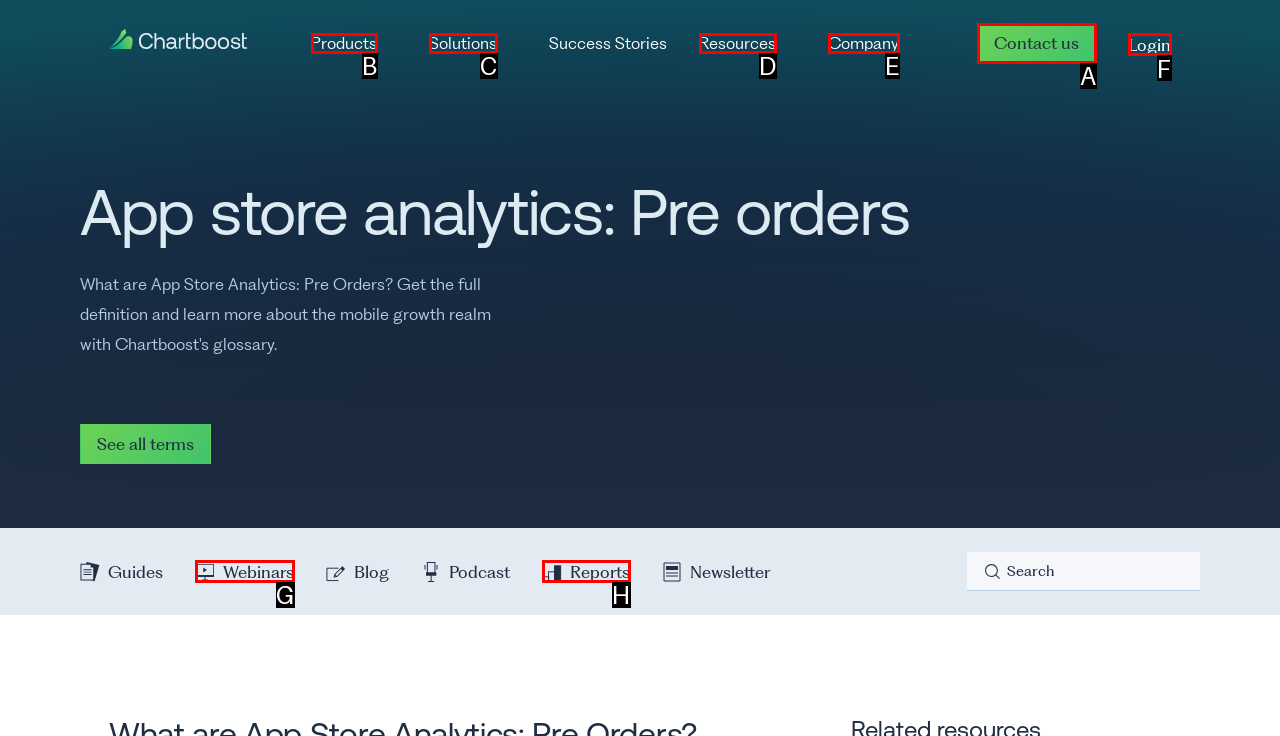Please provide the letter of the UI element that best fits the following description: Resources
Respond with the letter from the given choices only.

D